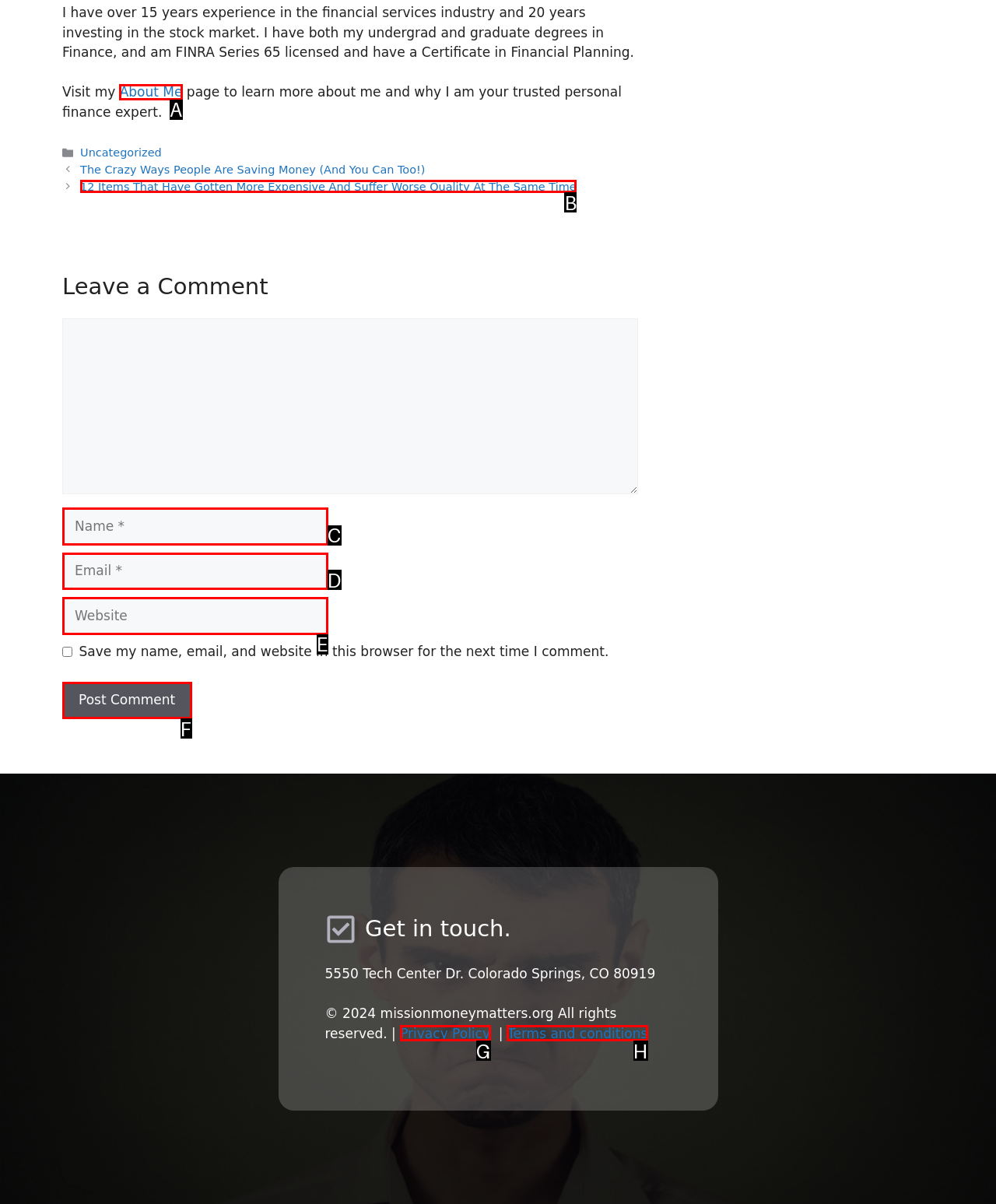From the choices given, find the HTML element that matches this description: parent_node: Comment name="email" placeholder="Email *". Answer with the letter of the selected option directly.

D